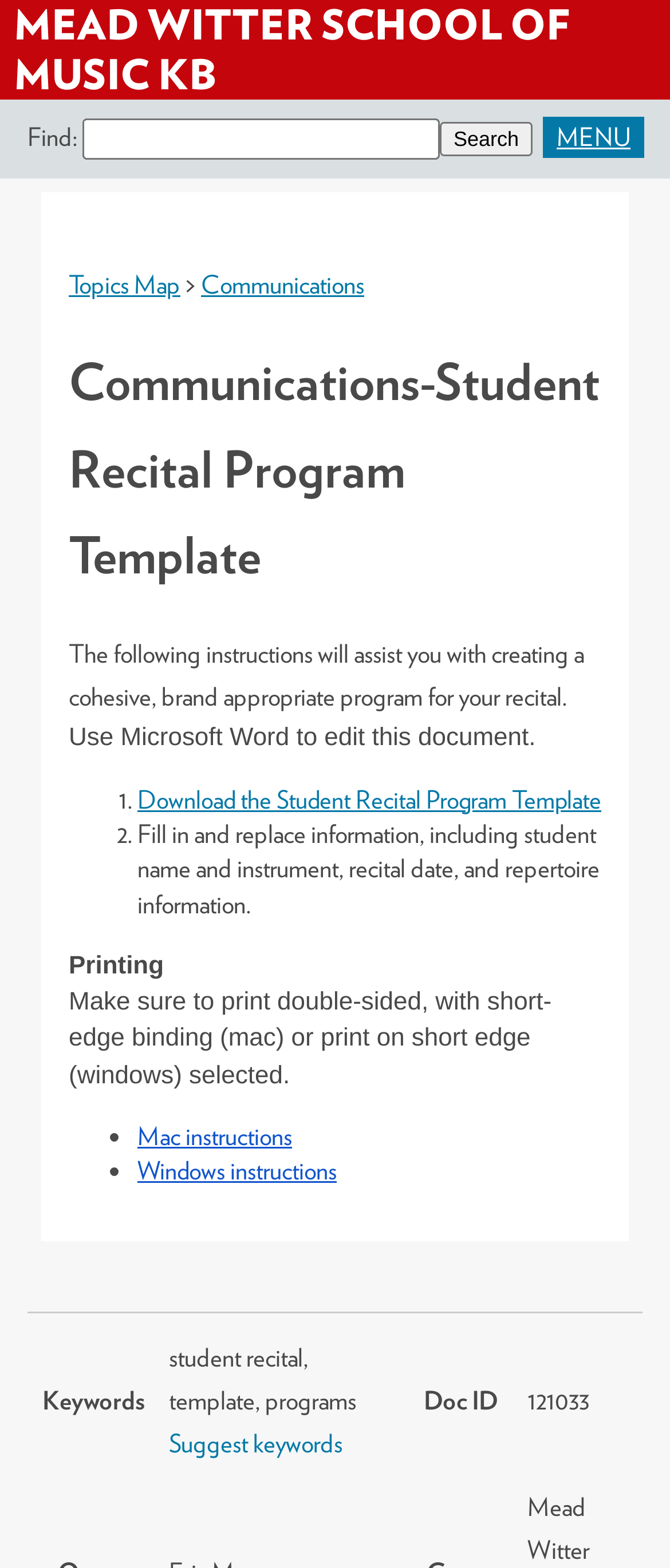Locate the bounding box coordinates of the item that should be clicked to fulfill the instruction: "Suggest keywords".

[0.252, 0.911, 0.511, 0.931]